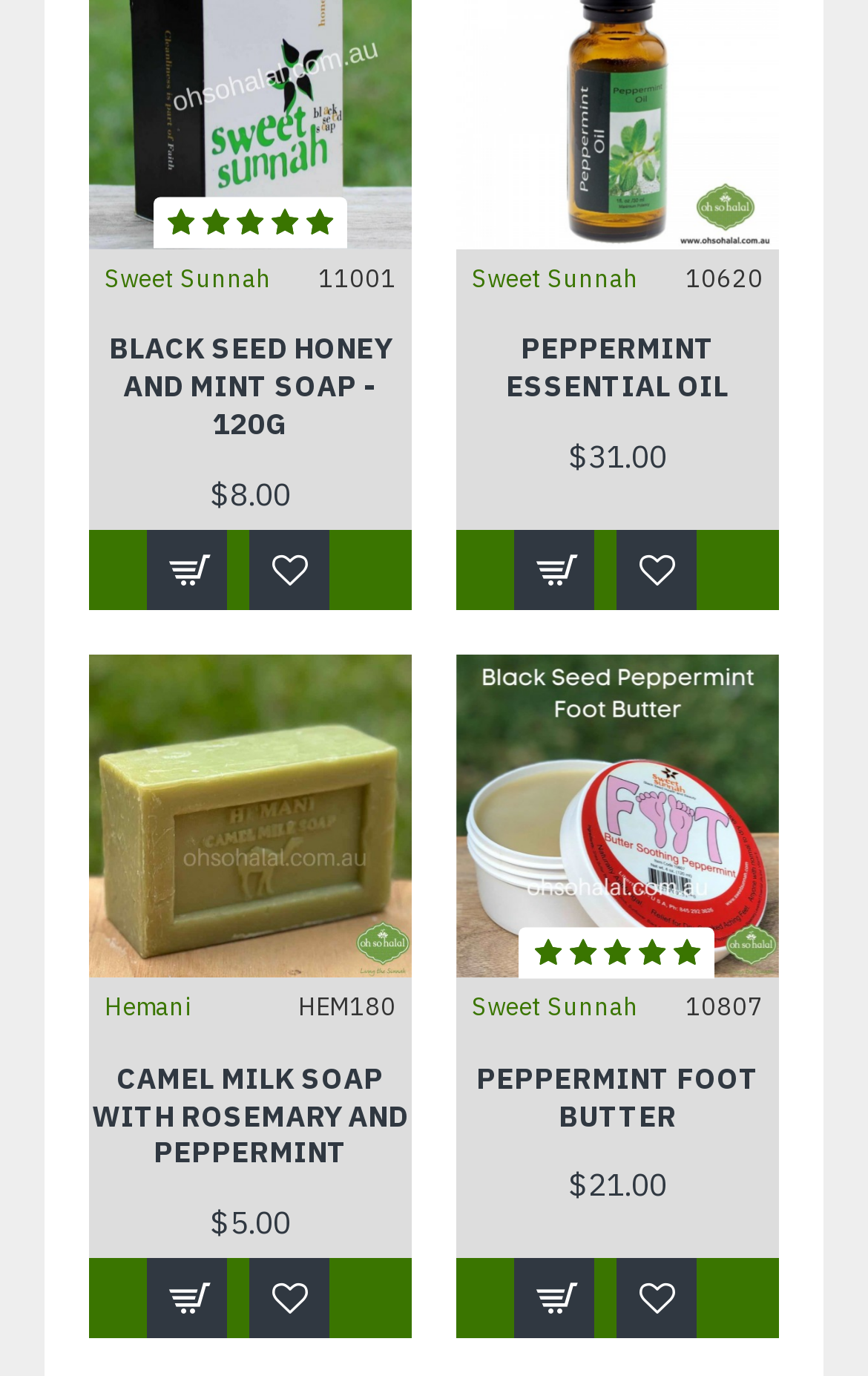Can you give a comprehensive explanation to the question given the content of the image?
How many products are displayed on this page?

I counted the number of product links and images on the page, and there are 6 products displayed.